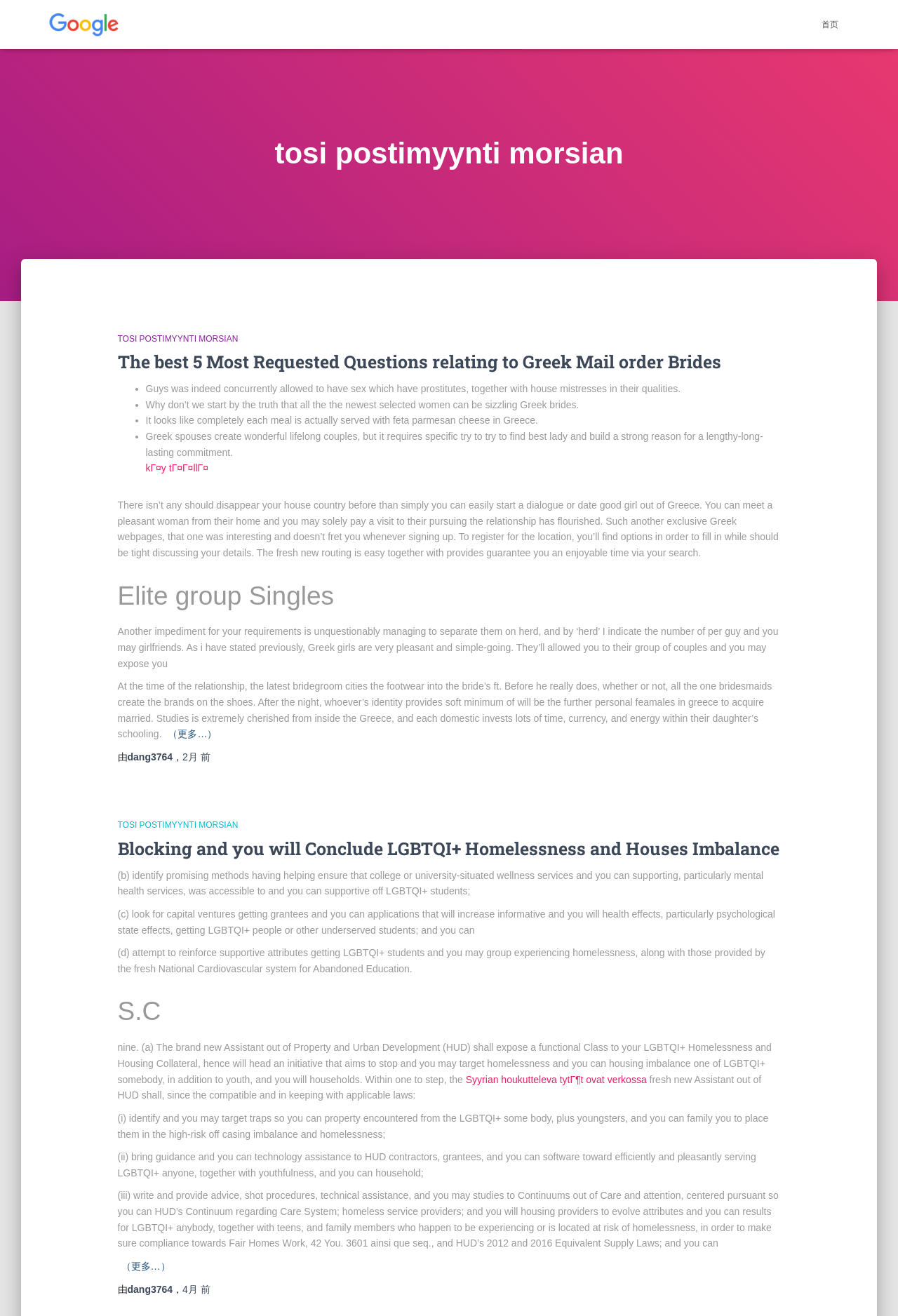What is the name of the author?
Using the image, provide a concise answer in one word or a short phrase.

dang3764